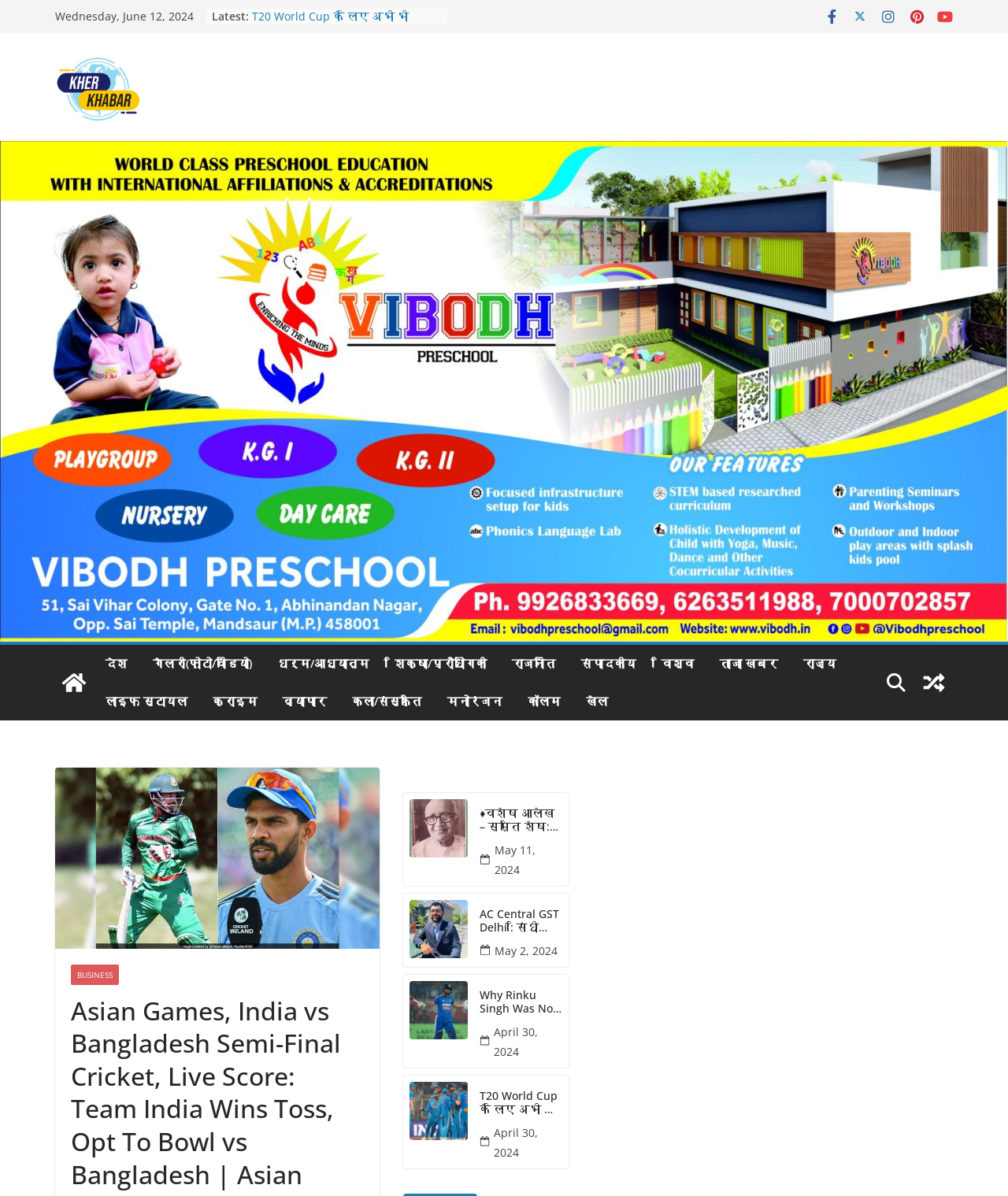Provide a one-word or short-phrase answer to the question:
What is the category of the news article with the title 'Why Rinku Singh Was Not Picked In Team Indias Squad For T20 World Cup 2024?'?

Khel